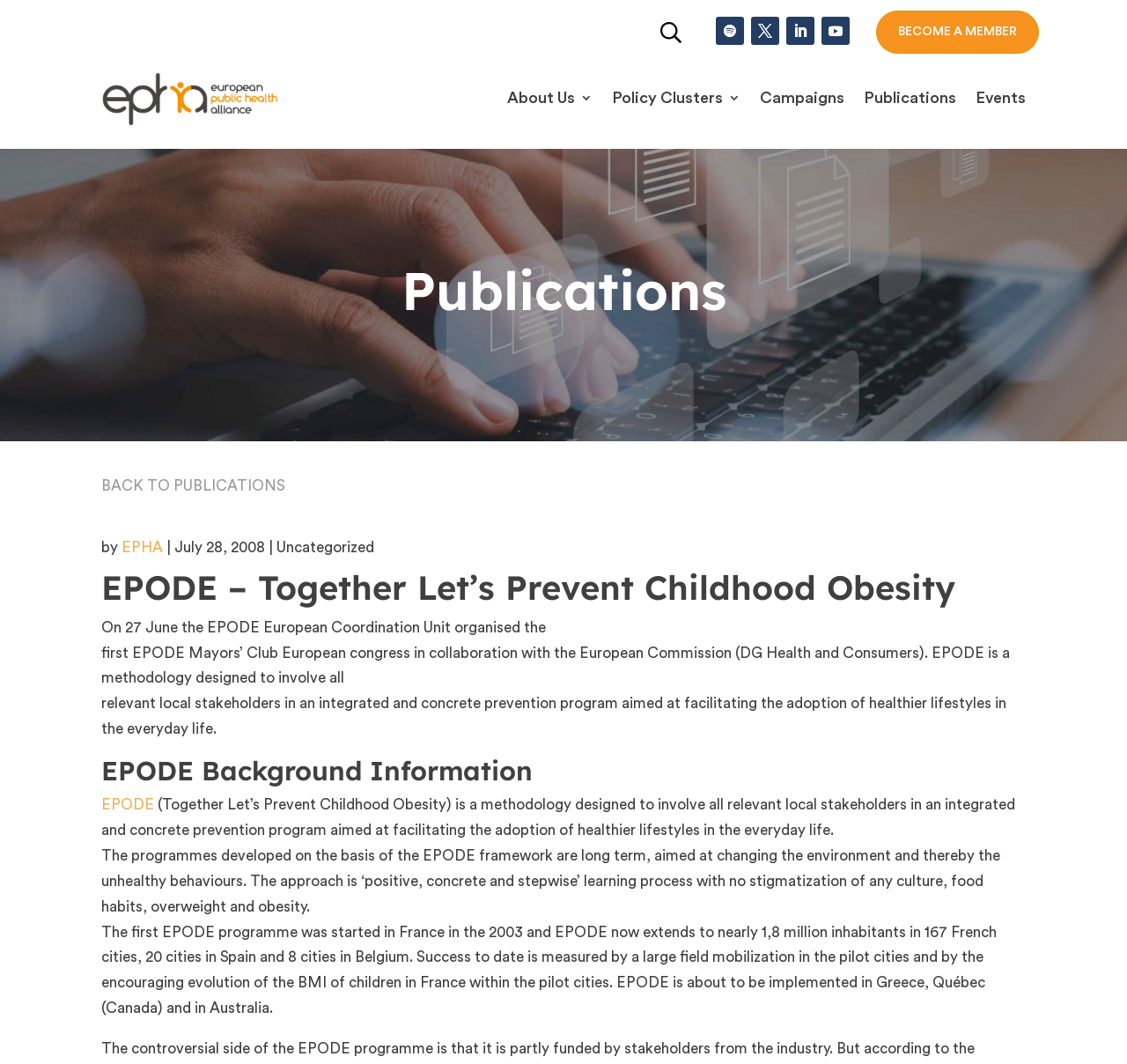Give a detailed account of the webpage.

The webpage is about EPODE, a methodology designed to prevent childhood obesity. At the top, there is a button and an image, followed by a row of social media links. Below that, there is a membership link and another image. The main navigation menu is located in the middle, with links to "About Us", "Policy Clusters", "Campaigns", "Publications", and "Events".

The main content of the page is divided into sections. The first section is titled "Publications" and has a link to go back to the publications page. Below that, there is a publication titled "EPODE – Together Let’s Prevent Childhood Obesity" with a date "July 28, 2008". The publication has a brief description of the EPODE European Coordination Unit's congress in collaboration with the European Commission.

The next section is titled "EPODE Background Information" and provides more details about the EPODE methodology, its goals, and its implementation in various countries. There are several paragraphs of text describing the approach, its success, and its expansion to new regions.

Throughout the page, there are several images, but no explicit captions or descriptions are provided. The overall layout is organized, with clear headings and concise text, making it easy to navigate and understand the content.